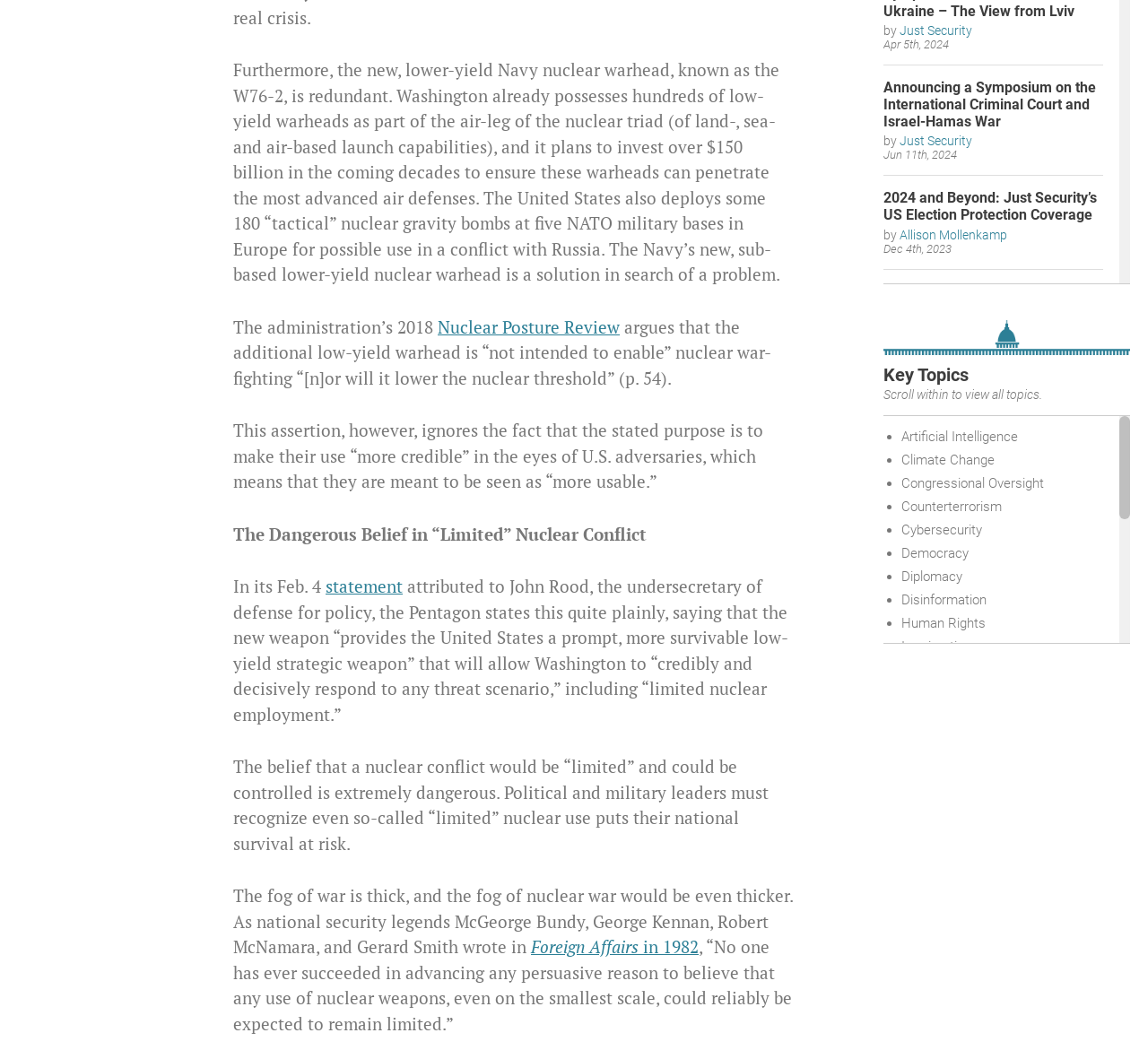How many articles are listed on the webpage? Using the information from the screenshot, answer with a single word or phrase.

9